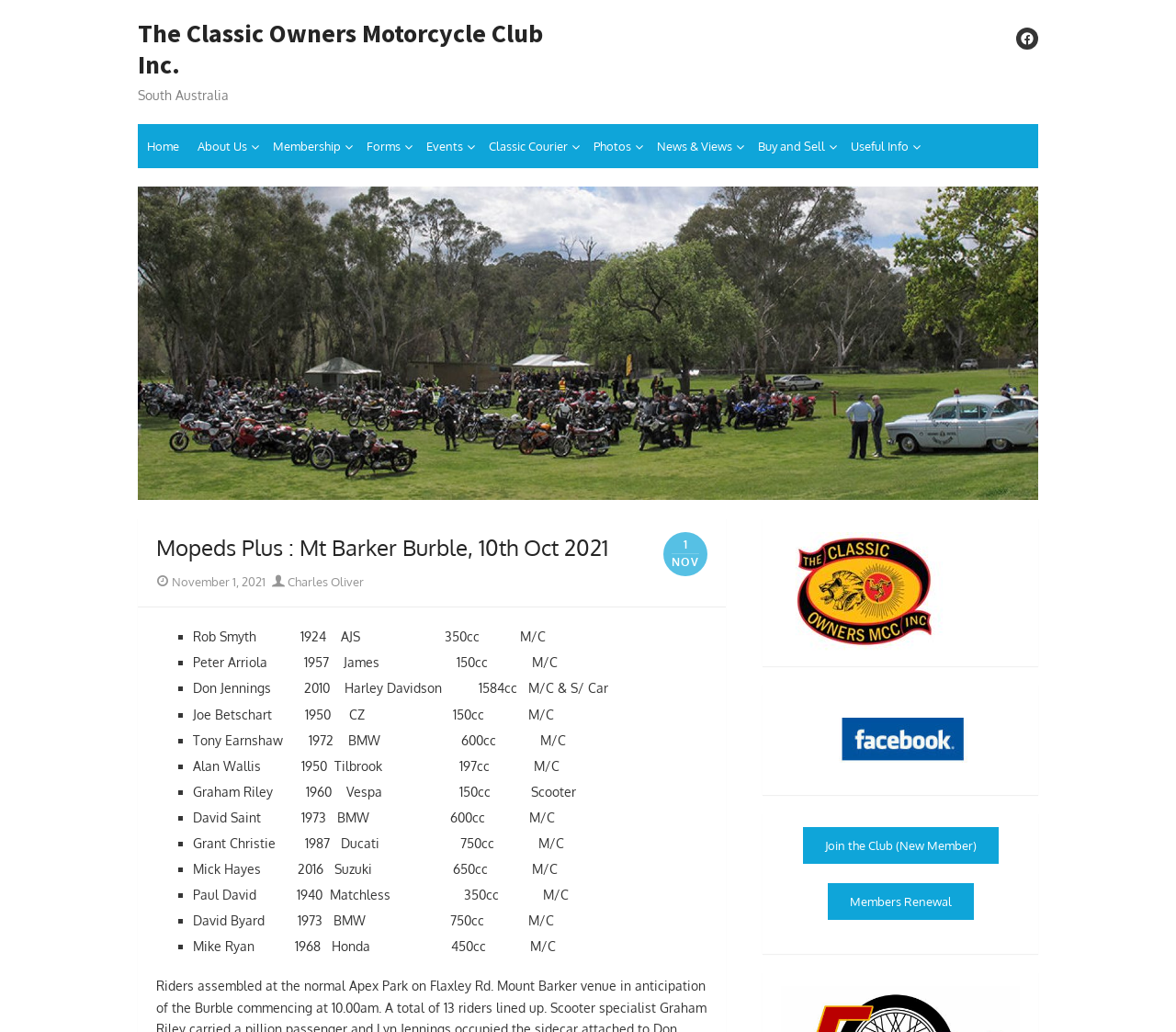Explain the webpage in detail, including its primary components.

The webpage is about the Classic Owners Motorcycle Club Inc., specifically an event called "Mopeds Plus : Mt Barker Burble" that took place on October 10th, 2021. 

At the top of the page, there is a navigation menu with links to different sections of the website, including "Home", "About Us", "Membership", "Forms", "Events", "Classic Courier", "Photos", "News & Views", "Buy and Sell", and "Useful Info". 

Below the navigation menu, there is a heading that reads "Mopeds Plus : Mt Barker Burble, 10th Oct 2021" followed by the date "November 1, 2021" and the author's name "v Charles Oliver". 

The main content of the page is a list of participants in the event, each with their name, motorcycle model, and engine capacity. The list is divided into sections with a bullet point (■) at the beginning of each section. There are 12 participants listed, including Rob Smyth, Peter Arriola, Don Jennings, Joe Betschart, Tony Earnshaw, Alan Wallis, Graham Riley, David Saint, Grant Christie, Mick Hayes, Paul David, and Mike Ryan. 

On the right side of the page, there is a Facebook link and a section with two buttons, "Join the Club (New Member)" and "Members Renewal". There is also an image below the navigation menu, but its content is not described.